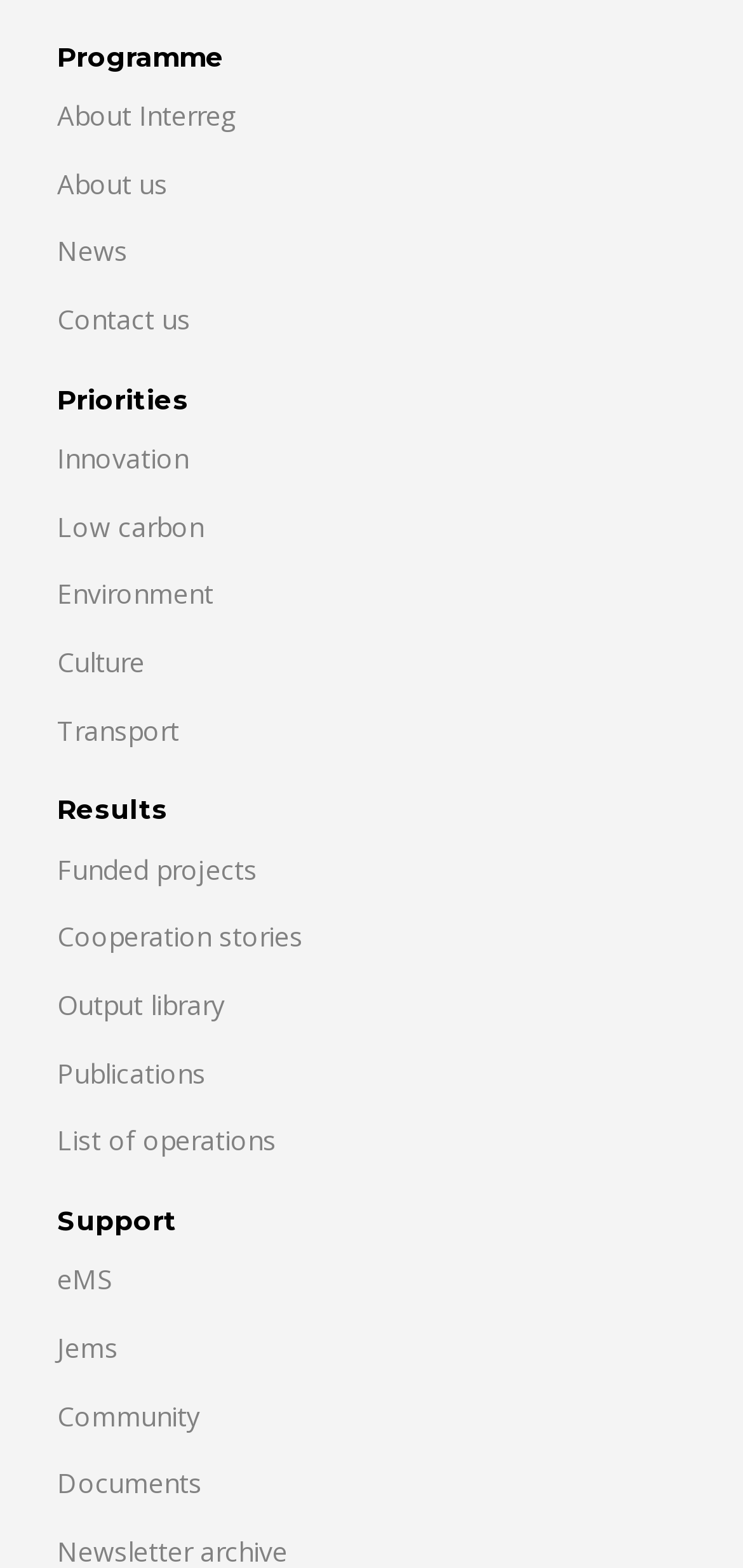Please pinpoint the bounding box coordinates for the region I should click to adhere to this instruction: "View Priorities".

[0.077, 0.244, 0.254, 0.266]